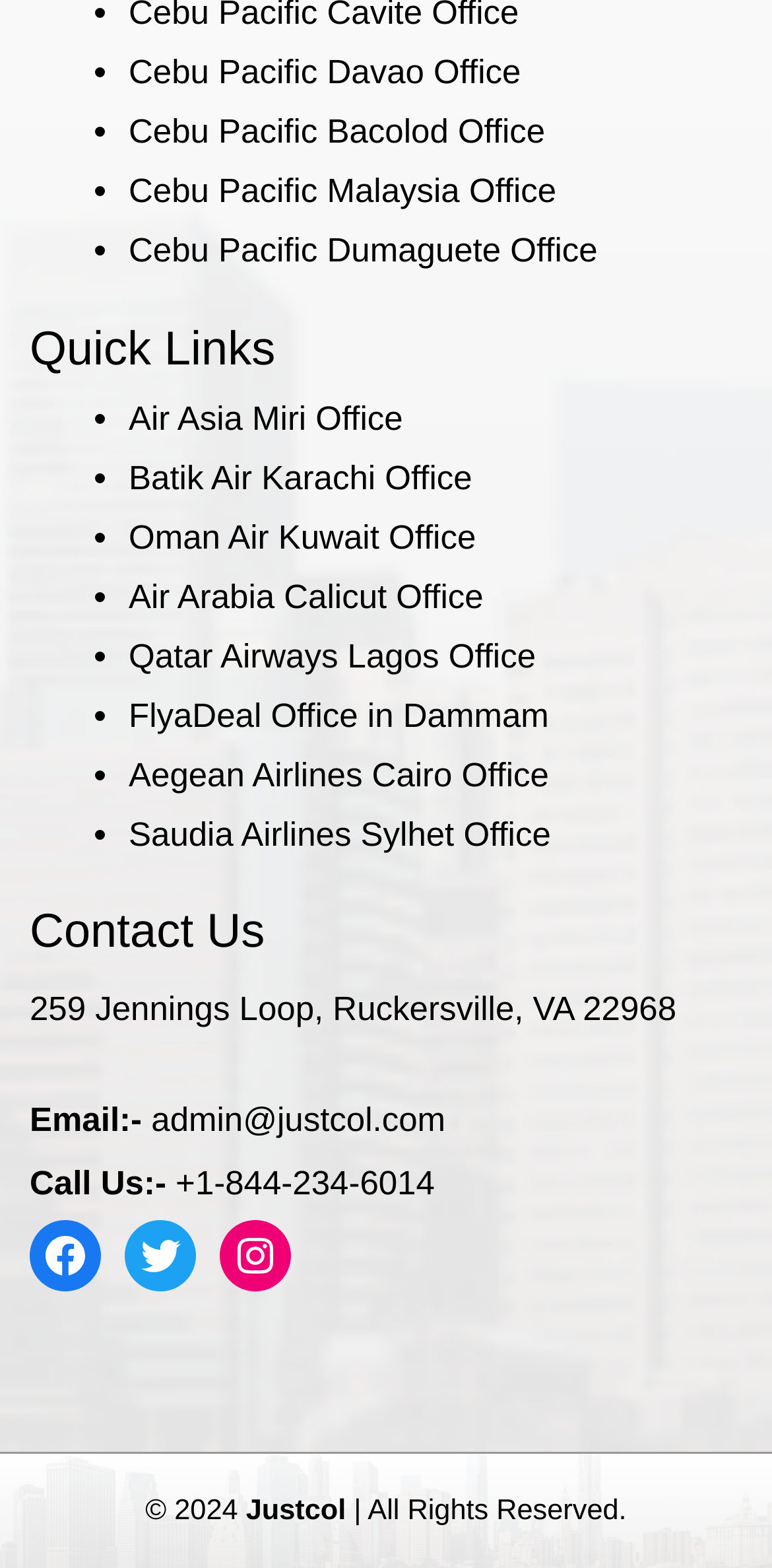How many office locations are listed?
Refer to the image and offer an in-depth and detailed answer to the question.

I counted the number of links that appear to be office locations, starting from 'Cebu Pacific Davao Office' and ending at 'FlyaDeal Office in Dammam'. There are 10 such links.